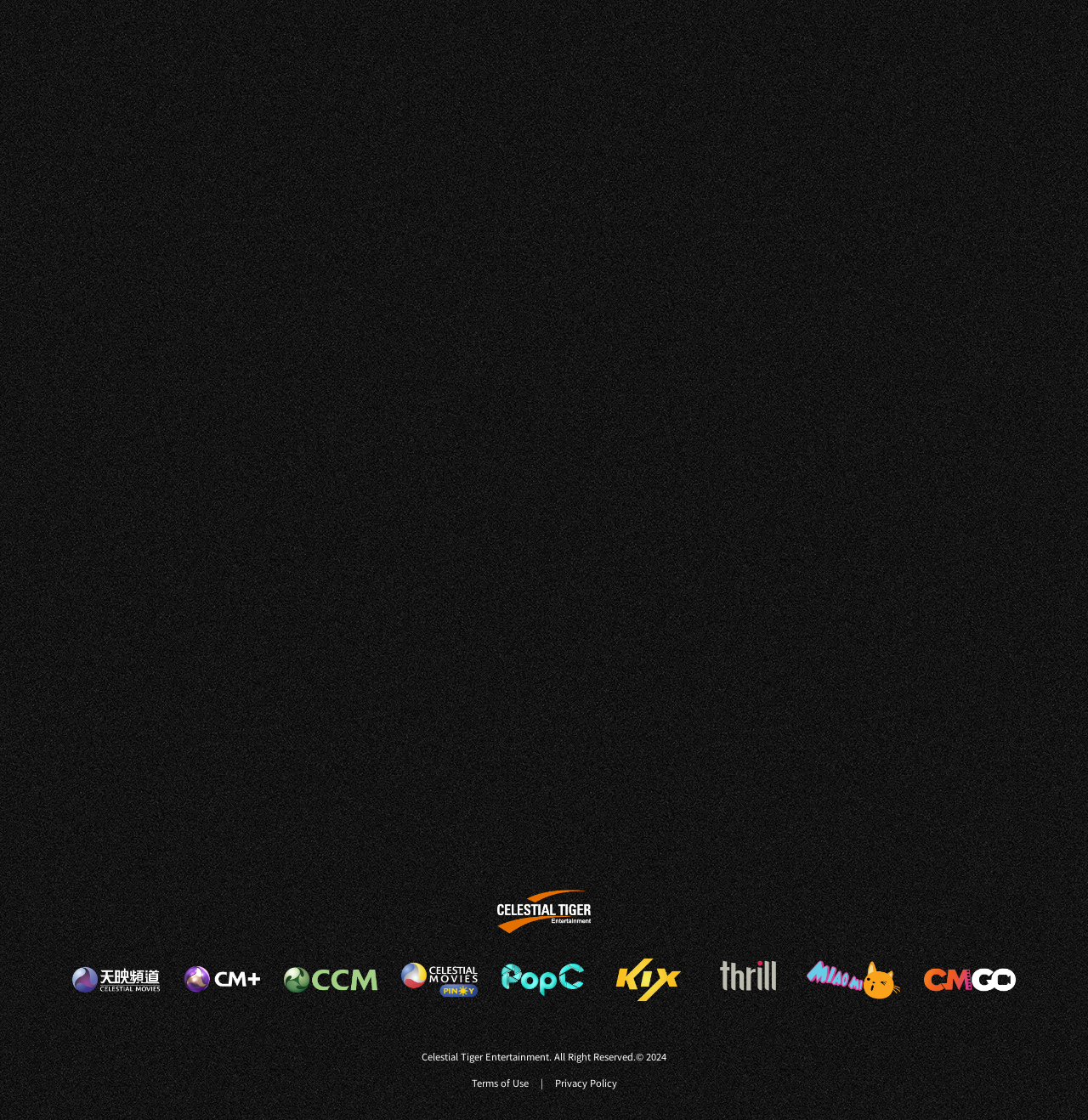Provide a brief response to the question using a single word or phrase: 
How many links are there at the bottom of the webpage?

10